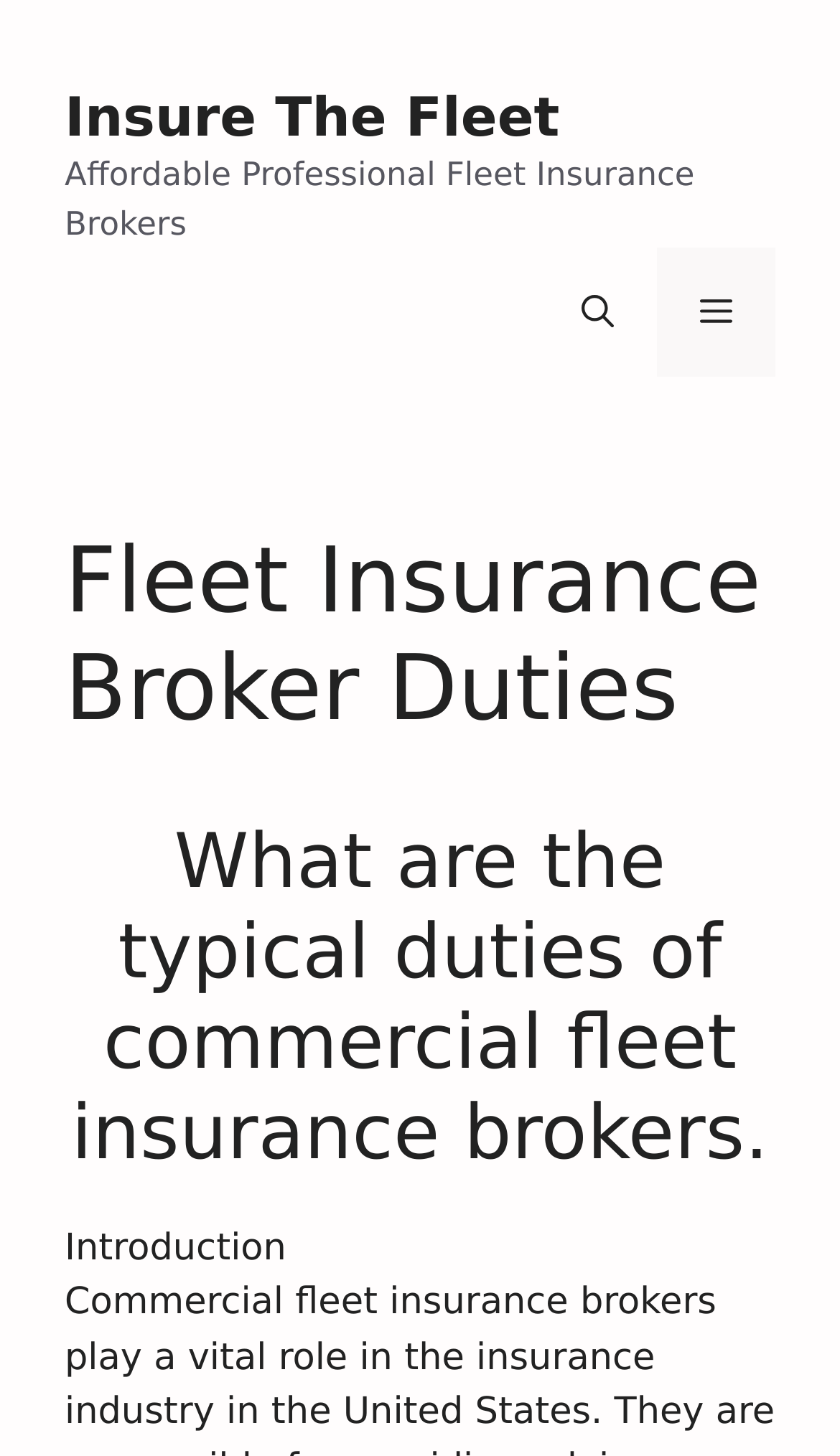Extract the main headline from the webpage and generate its text.

Fleet Insurance Broker Duties